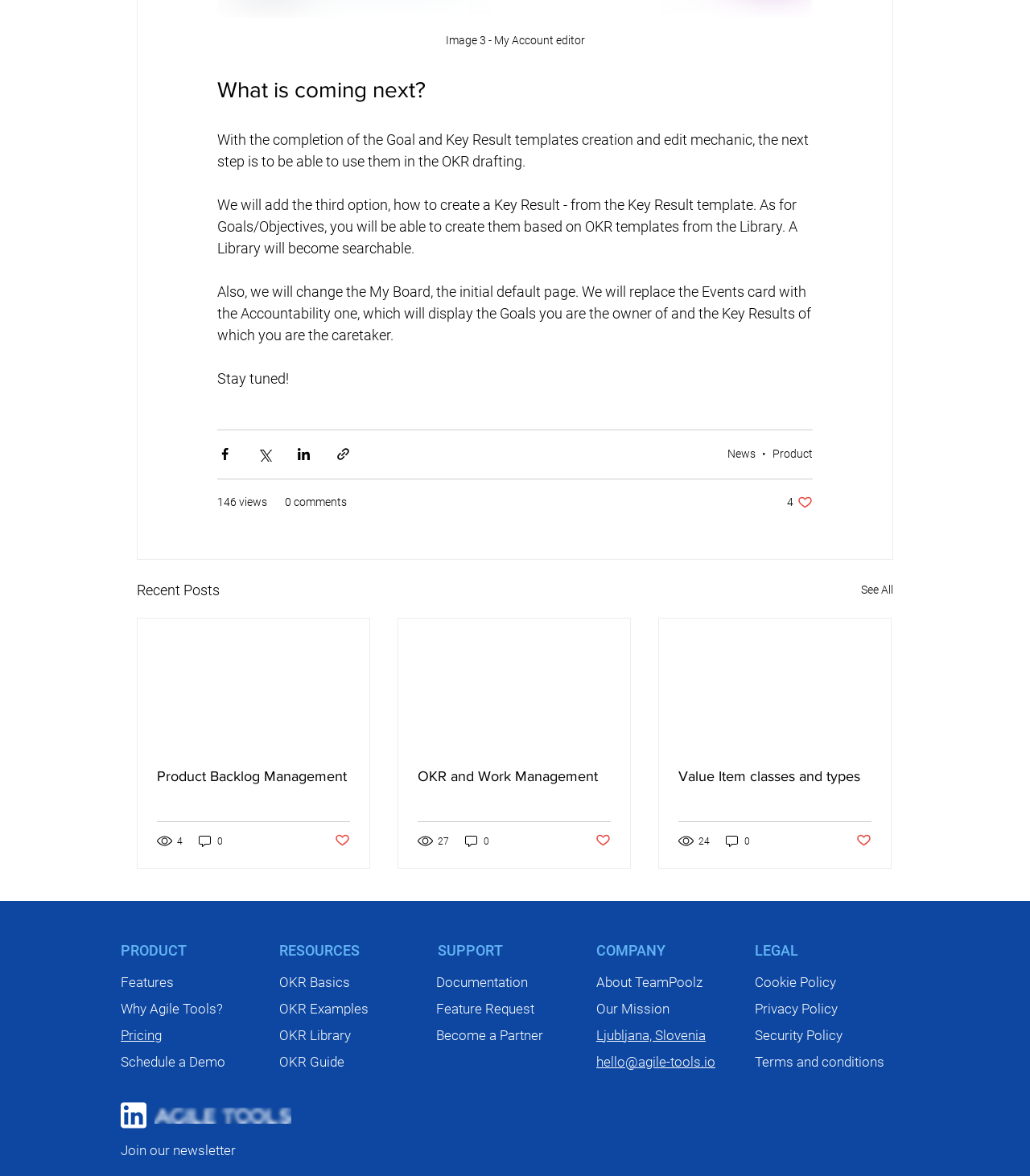Kindly respond to the following question with a single word or a brief phrase: 
How many views does the first article have?

4 views